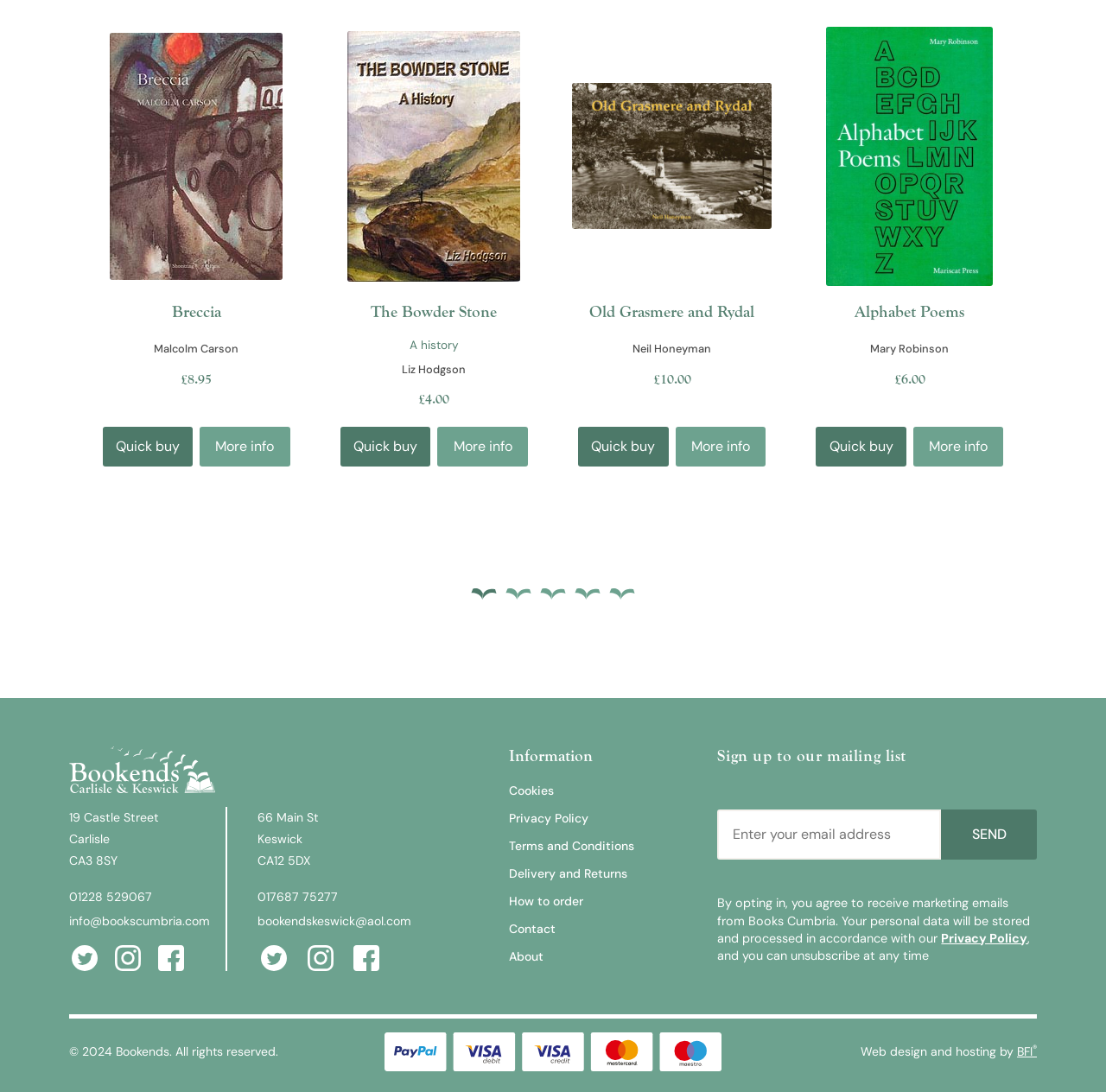Can you show the bounding box coordinates of the region to click on to complete the task described in the instruction: "Click on 'SEND'"?

[0.851, 0.741, 0.937, 0.787]